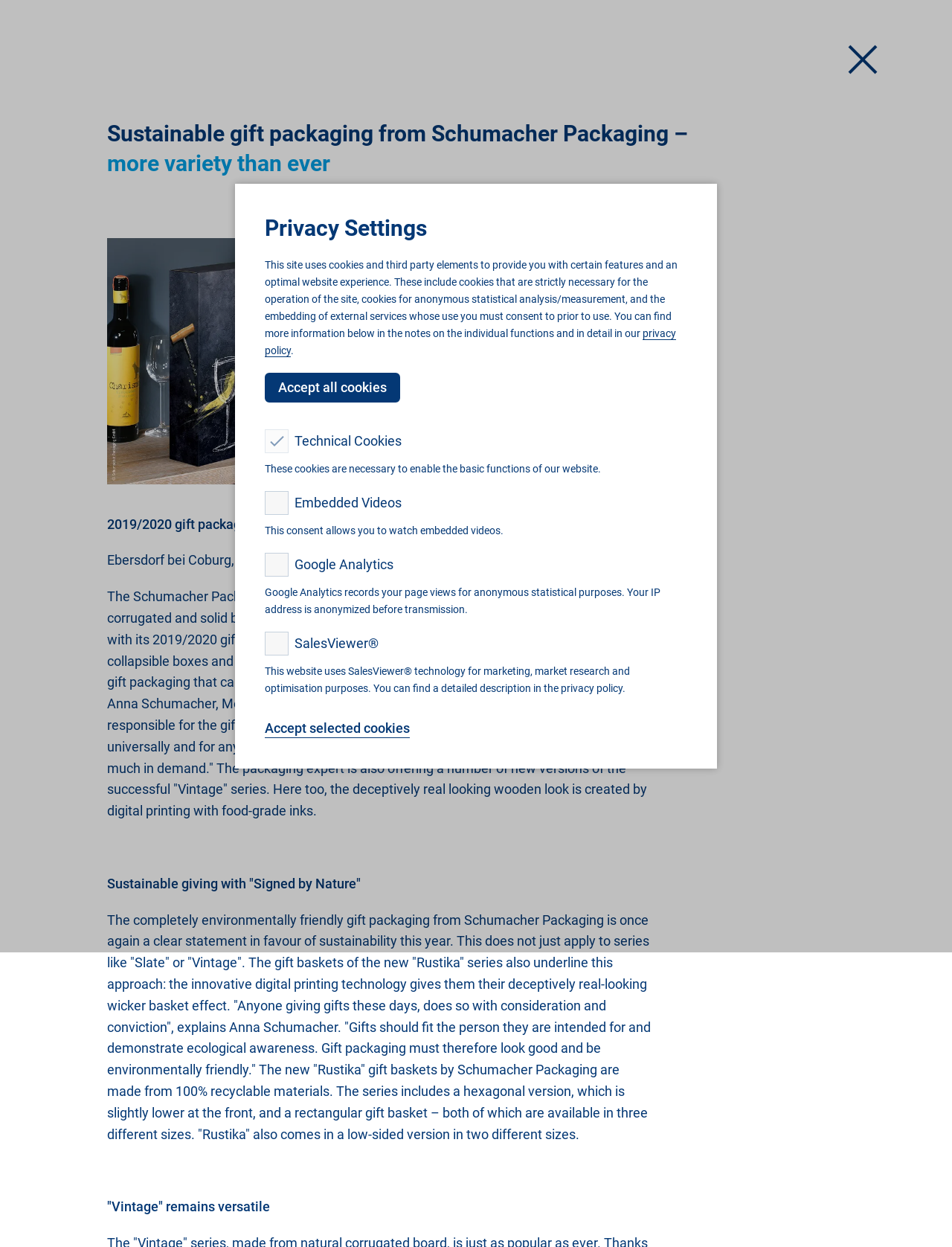Locate the UI element described by Holy-Bible.online in the provided webpage screenshot. Return the bounding box coordinates in the format (top-left x, top-left y, bottom-right x, bottom-right y), ensuring all values are between 0 and 1.

None